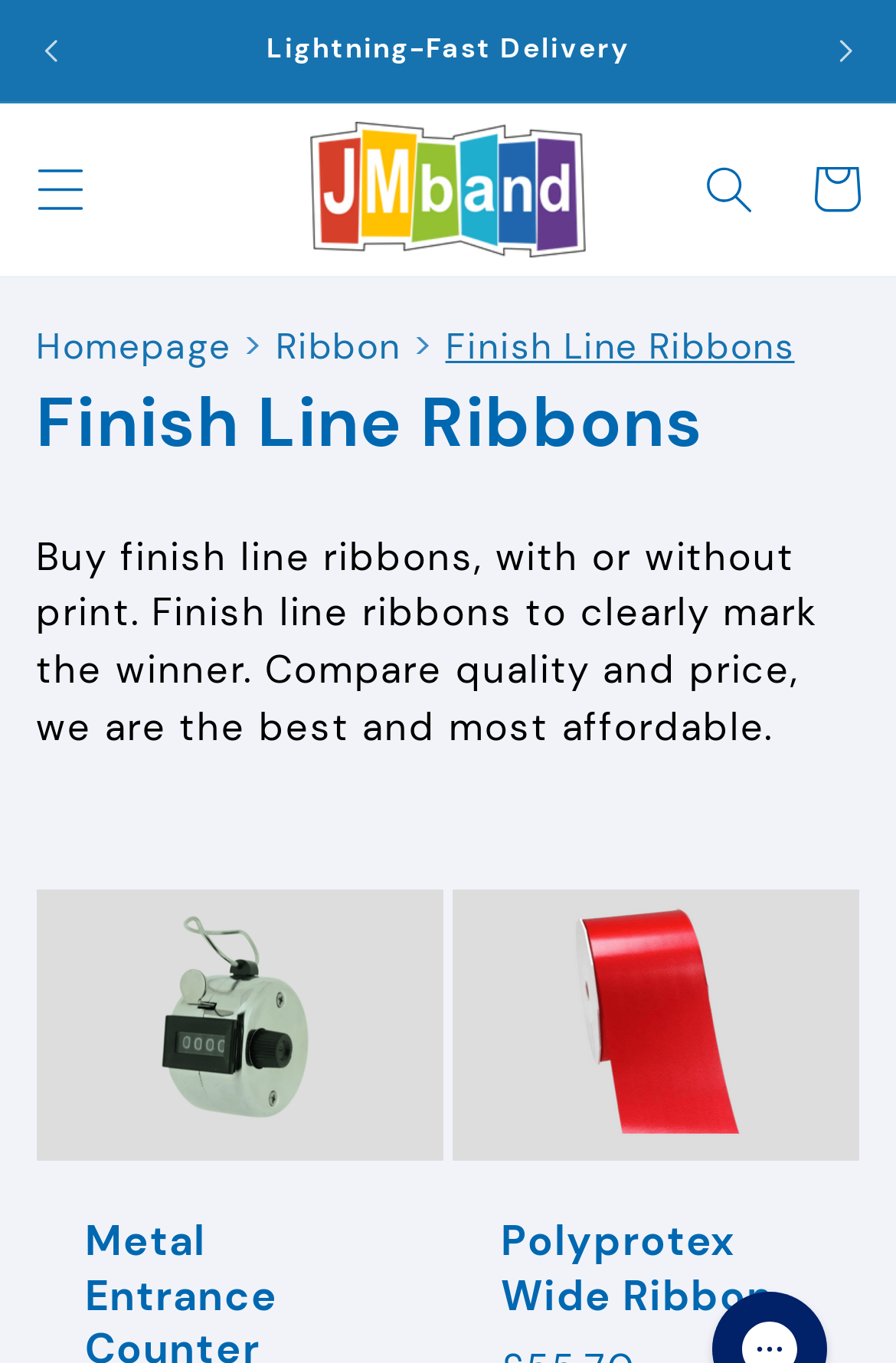What is the name of the product shown in the second image?
Using the image, answer in one word or phrase.

Polyprotex Wide Ribbon